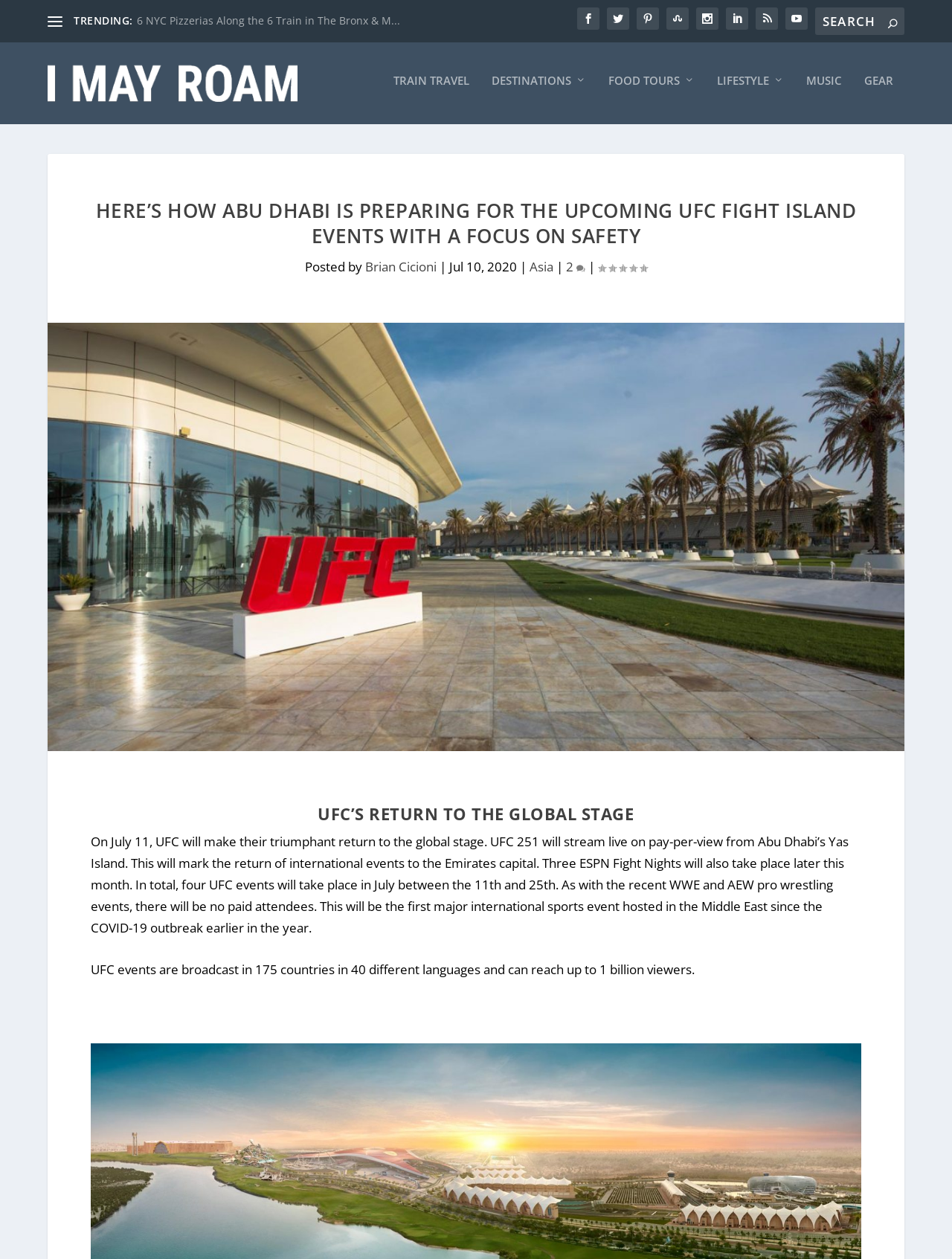How many countries will UFC events be broadcast in?
Use the image to answer the question with a single word or phrase.

175